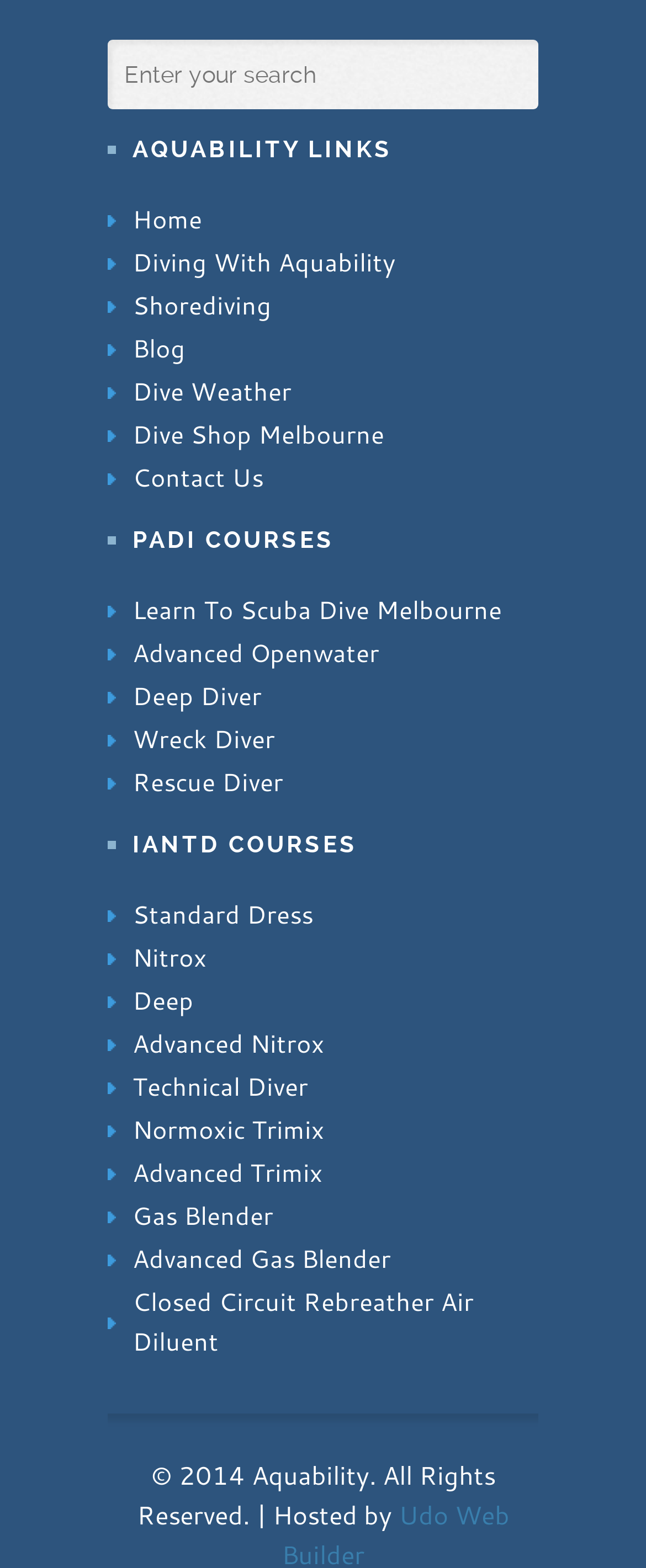Please reply to the following question using a single word or phrase: 
What type of links are listed under 'AQUABILITY LINKS'?

Website links